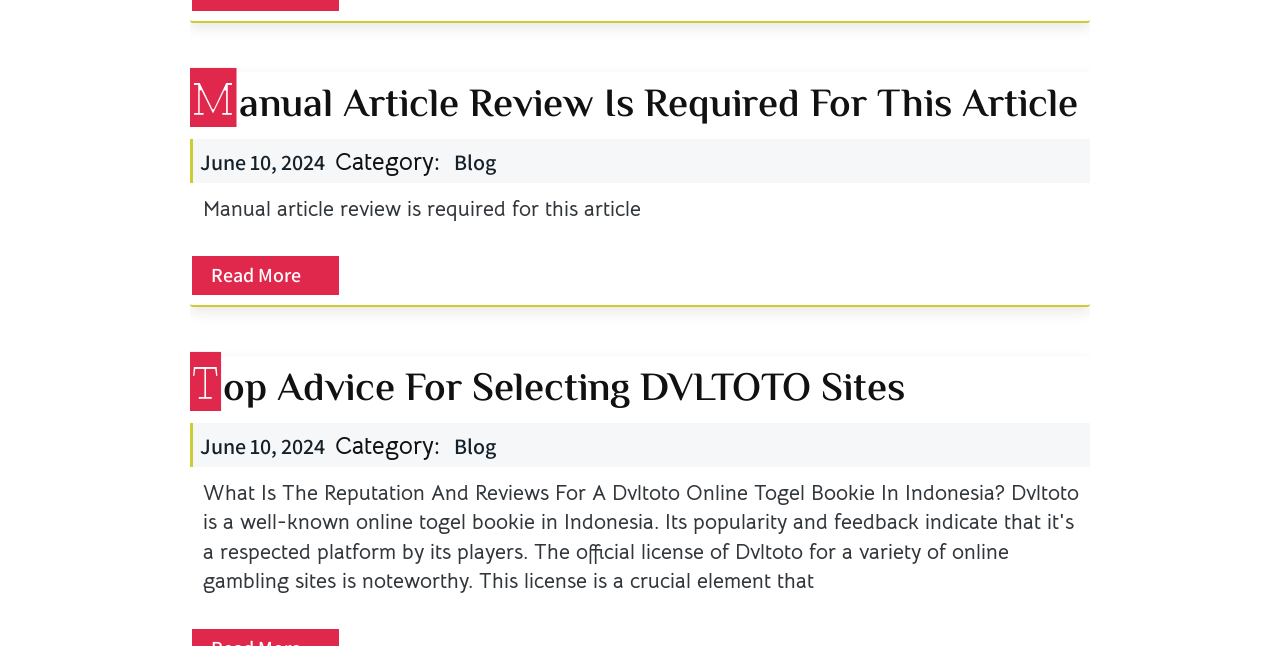What is the purpose of the 'Manual Article Review Is Required For This Article' link?
Please provide a single word or phrase as your answer based on the image.

To review the article